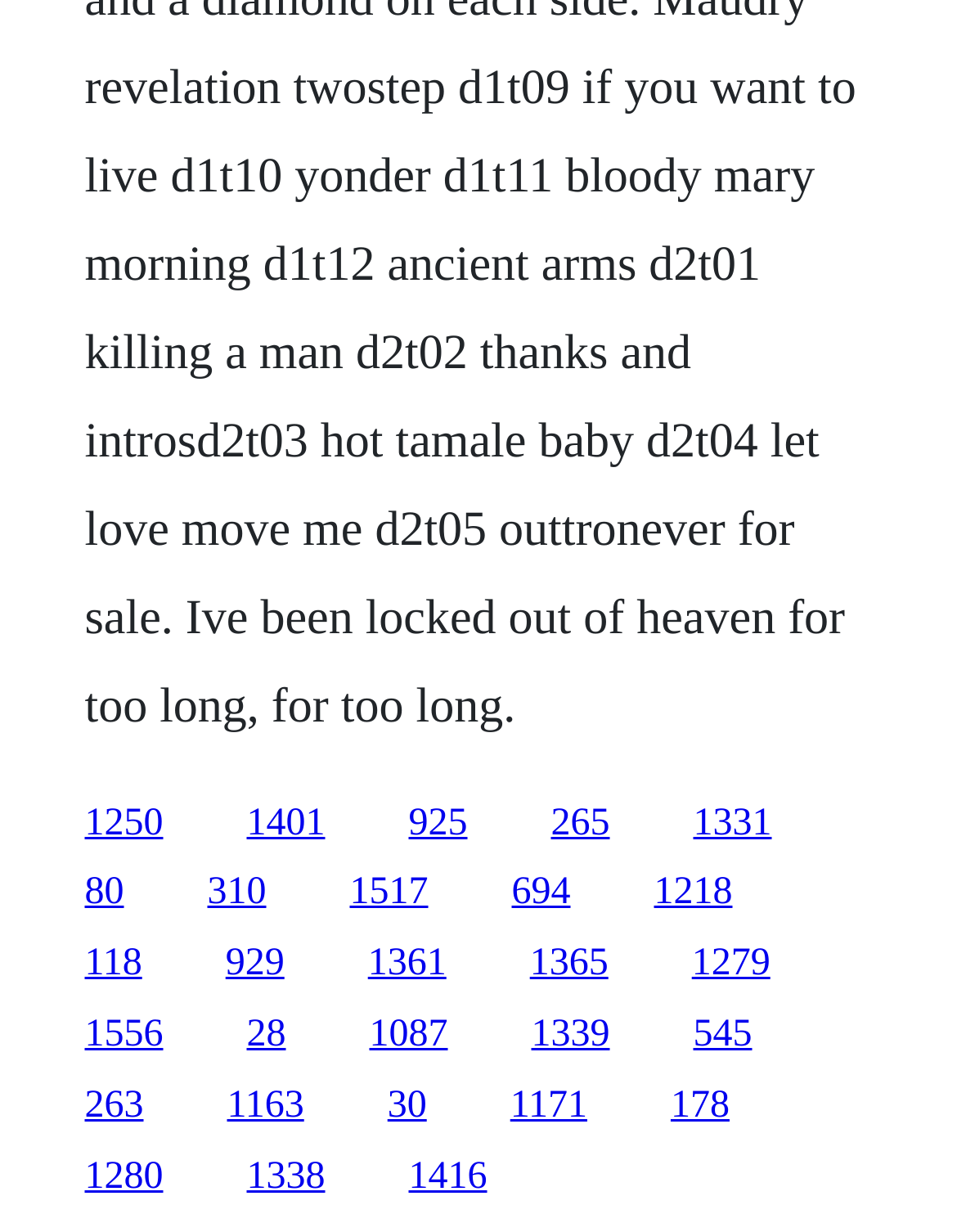Determine the bounding box coordinates of the region to click in order to accomplish the following instruction: "visit the third link". Provide the coordinates as four float numbers between 0 and 1, specifically [left, top, right, bottom].

[0.427, 0.651, 0.488, 0.684]